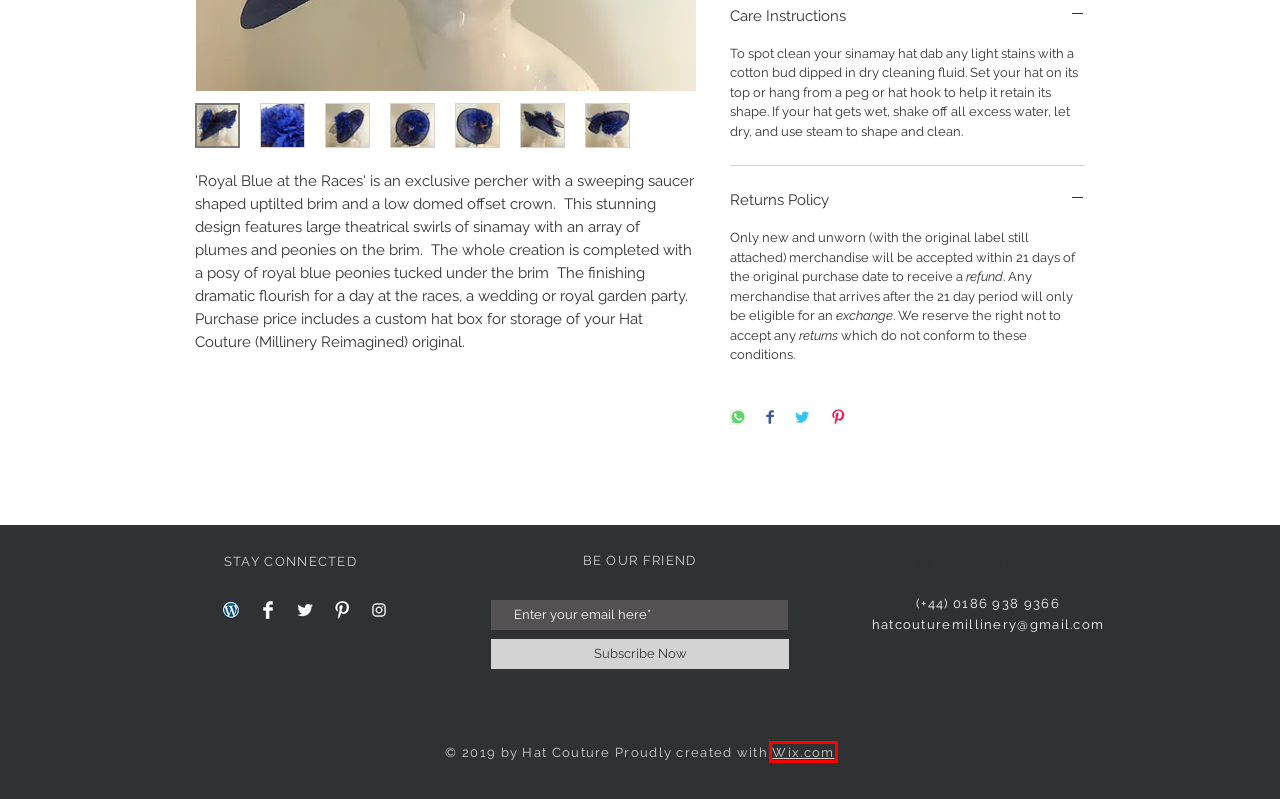Look at the screenshot of a webpage that includes a red bounding box around a UI element. Select the most appropriate webpage description that matches the page seen after clicking the highlighted element. Here are the candidates:
A. HAT COUTURE | Millinery Reimagined
B. Customer Care | Hat Couture
C. About | Hat Couture
D. Blog | Hat Couture
E. Wholesale | Hat Couture
F. Website Builder - Create a Free Website Today | Wix.com
G. Shop | Hat Couture
H. Media | Hat Couture

F